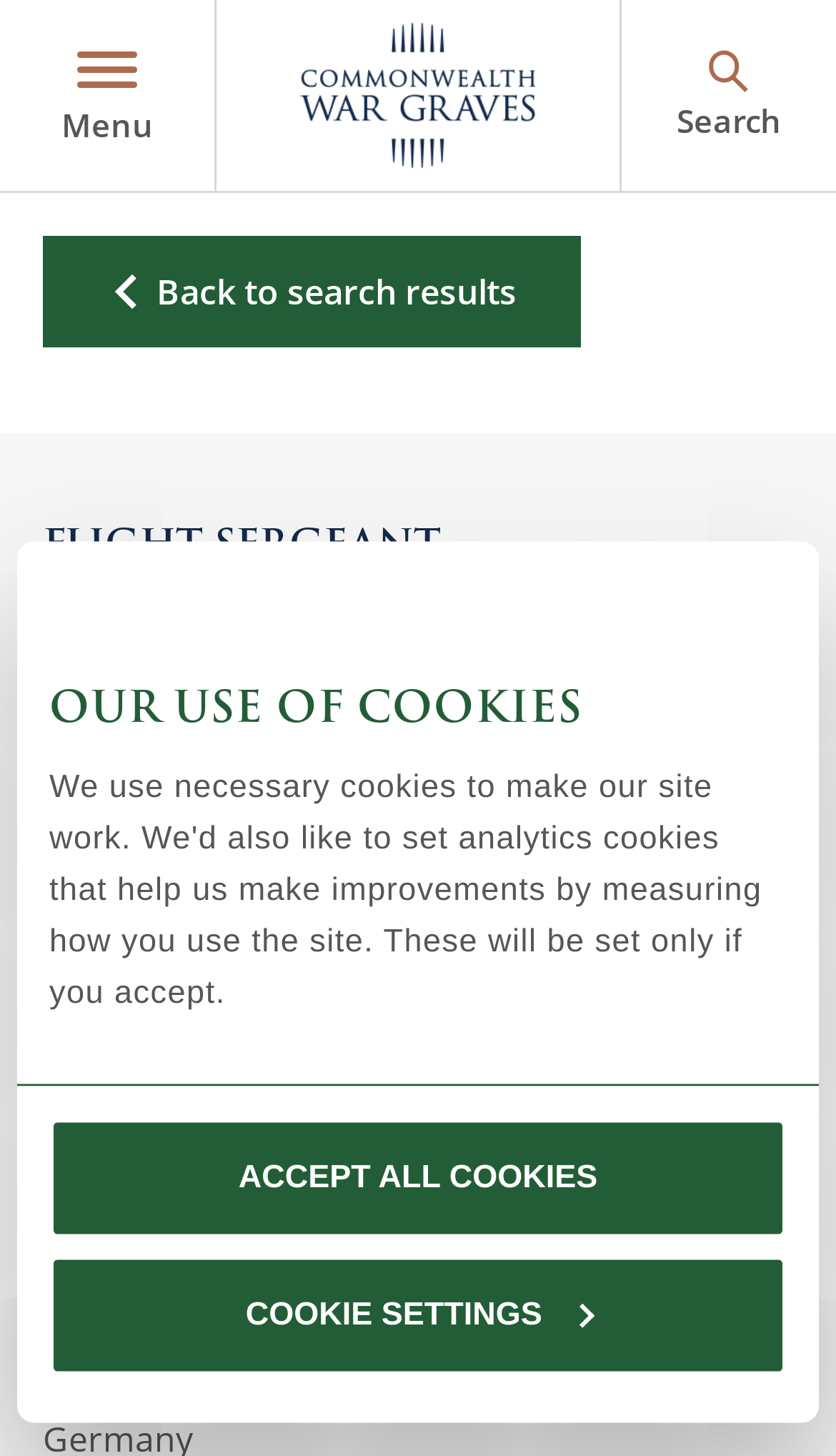Ascertain the bounding box coordinates for the UI element detailed here: "Visit Us". The coordinates should be provided as [left, top, right, bottom] with each value being a float between 0 and 1.

[0.051, 0.252, 0.274, 0.289]